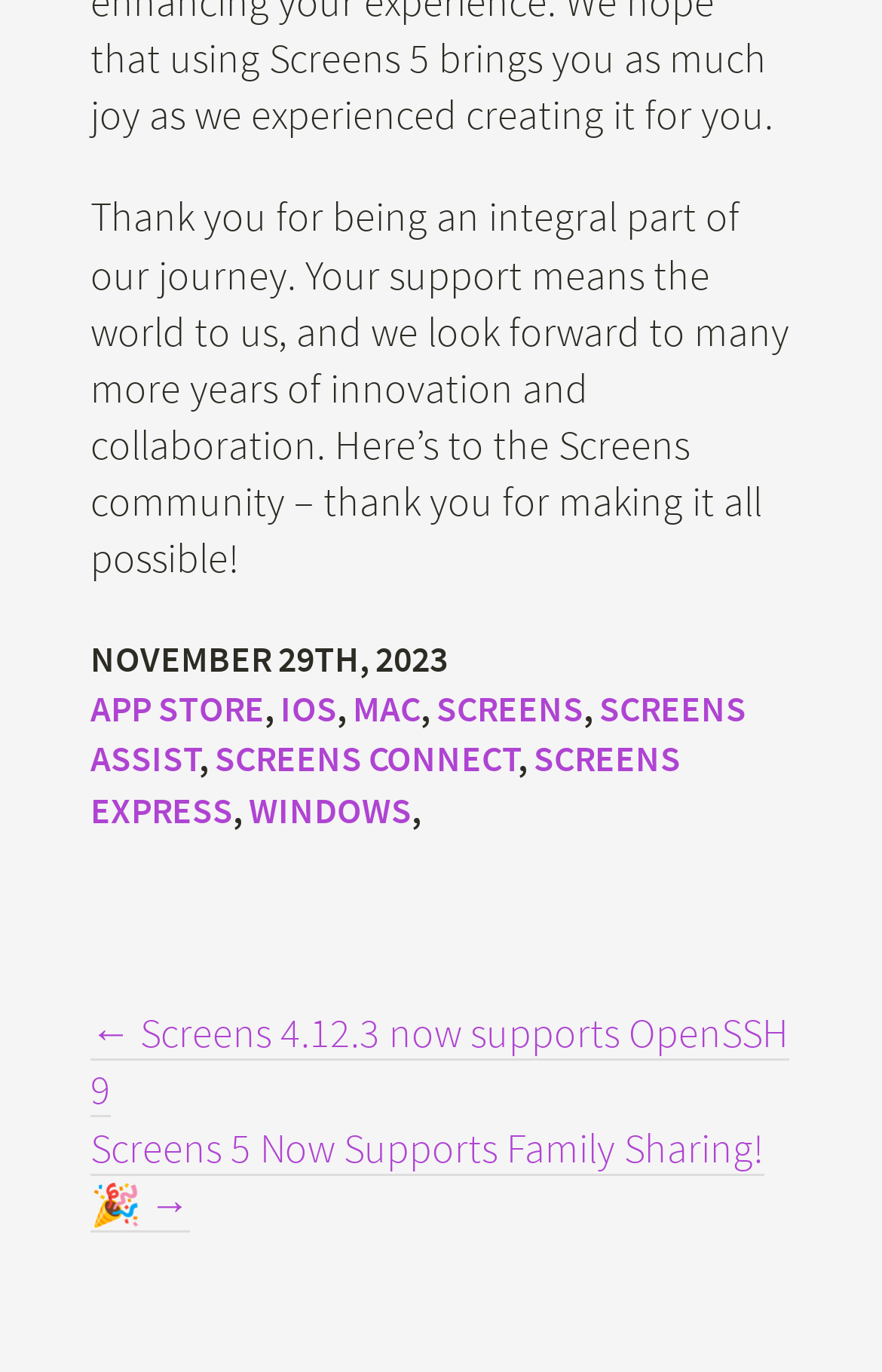Please find and report the bounding box coordinates of the element to click in order to perform the following action: "Click on WINDOWS". The coordinates should be expressed as four float numbers between 0 and 1, in the format [left, top, right, bottom].

[0.282, 0.573, 0.467, 0.608]